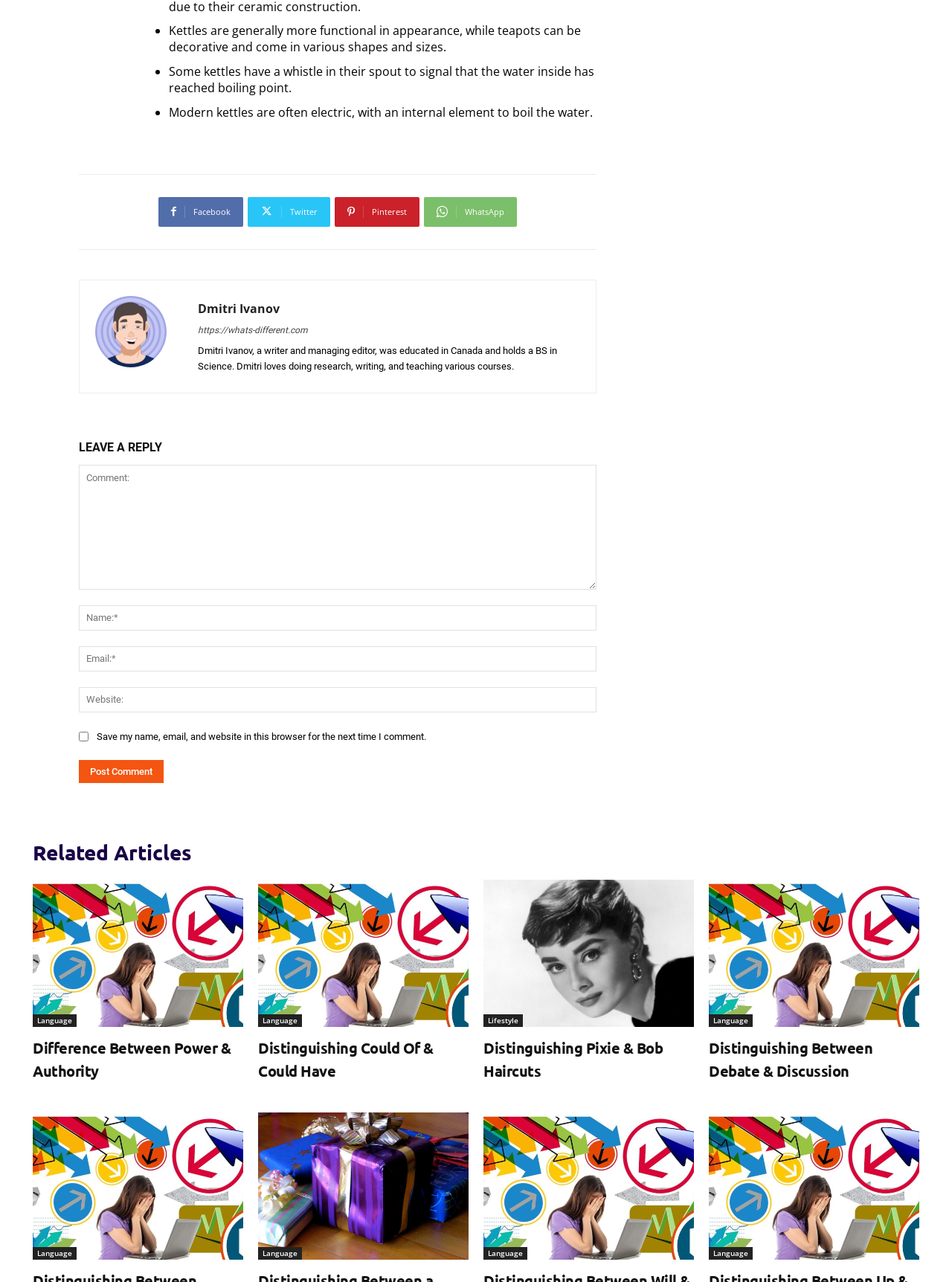Locate the bounding box coordinates of the clickable element to fulfill the following instruction: "Visit the website of Dmitri Ivanov". Provide the coordinates as four float numbers between 0 and 1 in the format [left, top, right, bottom].

[0.208, 0.235, 0.609, 0.247]